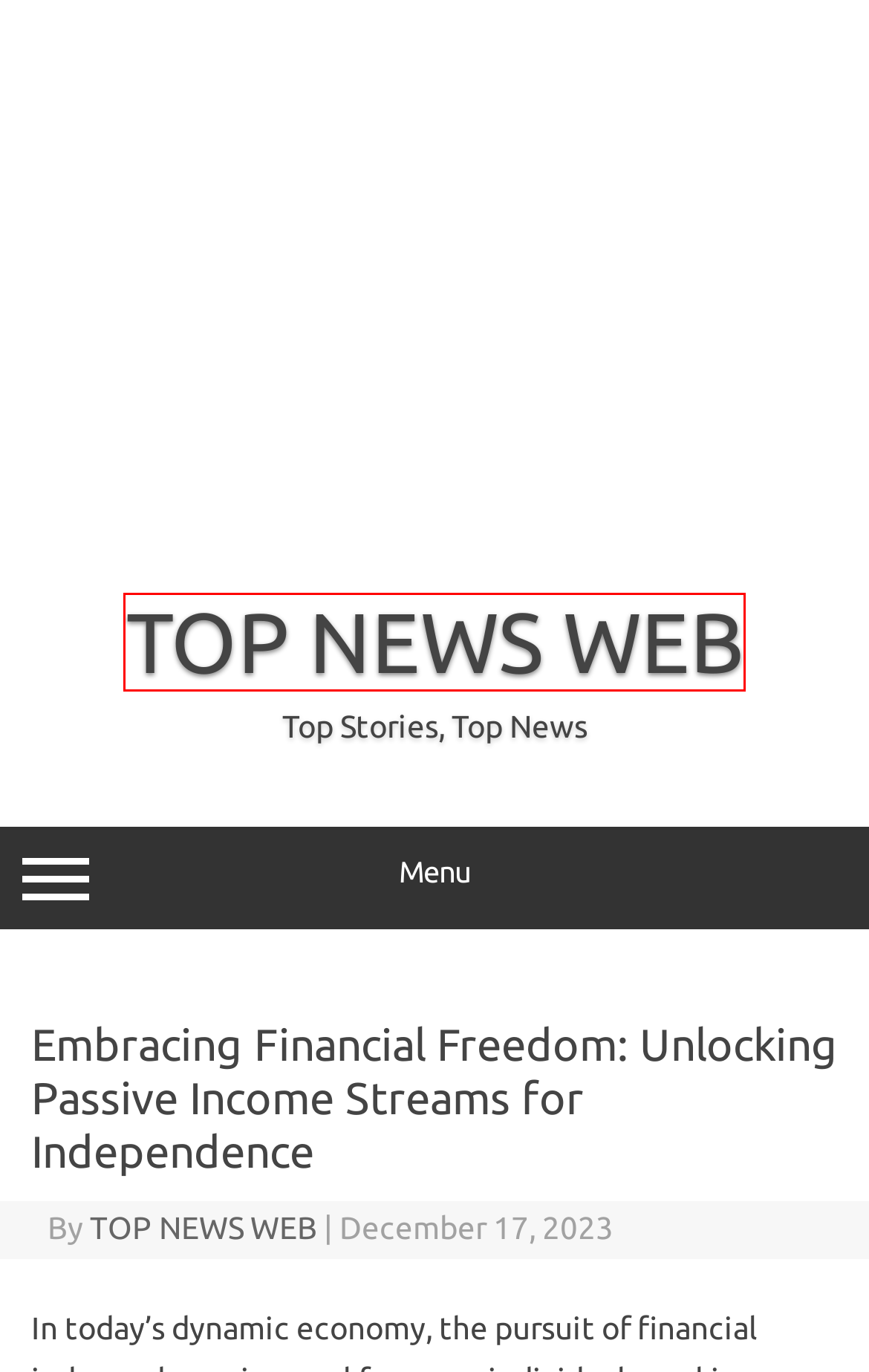You are given a screenshot of a webpage with a red bounding box around an element. Choose the most fitting webpage description for the page that appears after clicking the element within the red bounding box. Here are the candidates:
A. Nurturing Vitality: Exploring 15 Holistic Approaches to Health and Fitness
B. Insurance Unveiled: Navigating the Unconventional Path to Comprehensive
C. Finance TOP NEWS WEB
D. independence Archives - TOP NEWS WEB
E. Blog Tool, Publishing Platform, and CMS – WordPress.org
F. TOP NEWS WEB Top Stories, Top News
G. Education TOP NEWS WEB
H. TOP NEWS WEB, Author at TOP NEWS WEB

F